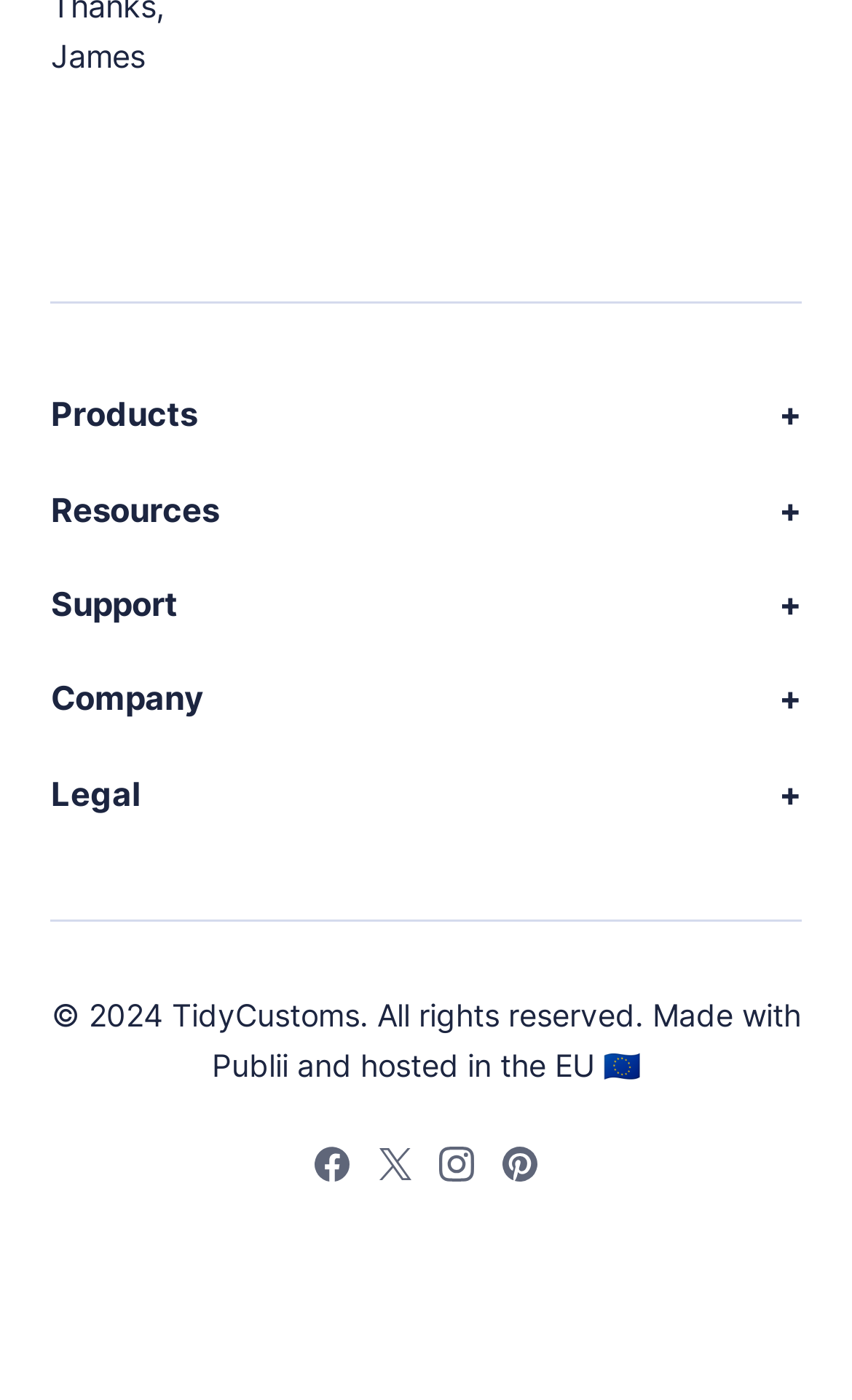Respond to the following question with a brief word or phrase:
What is the name of the product mentioned on the webpage?

Publii